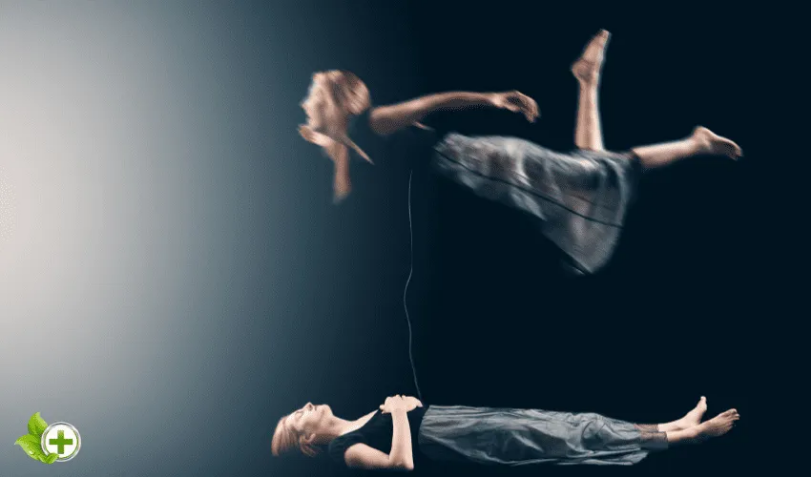Offer a detailed caption for the image presented.

The image depicts a surreal representation of a woman experiencing astral projection. Above her, a translucent figure is shown floating, embodying the sensation of detachment from the physical body. The two figures are interconnected by a faint, ethereal line, symbolizing the bond between the physical and astral planes. The background is a gradient of light, enhancing the dreamlike quality of the scene, while the woman’s flowing dress adds to the mystical atmosphere. This visual encapsulates the concept of astral travel, as discussed in the accompanying text about spiritual awakening and the exploration of metaphysical experiences.